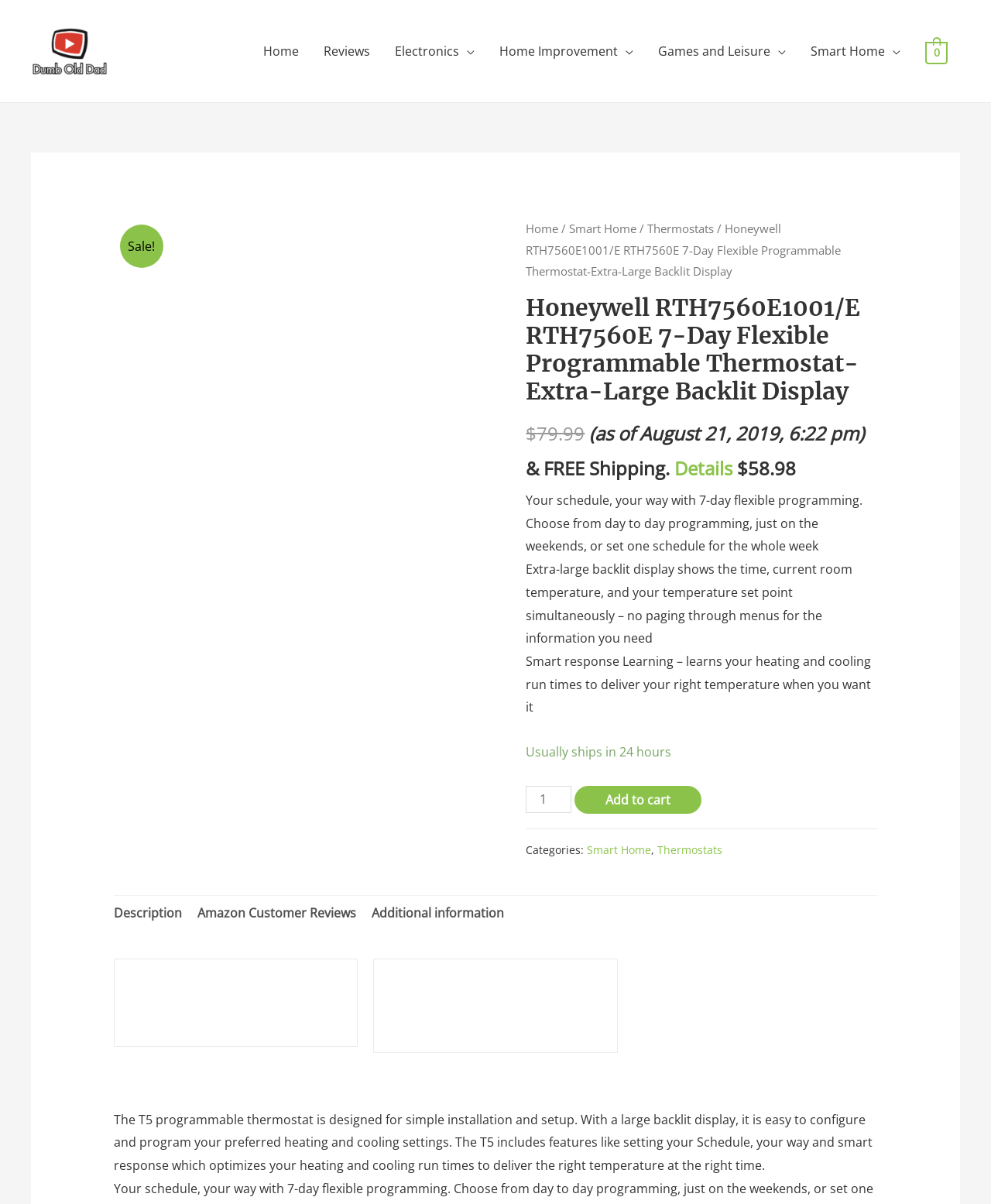Provide a brief response to the question below using one word or phrase:
What is the shipping time for this product?

24 hours